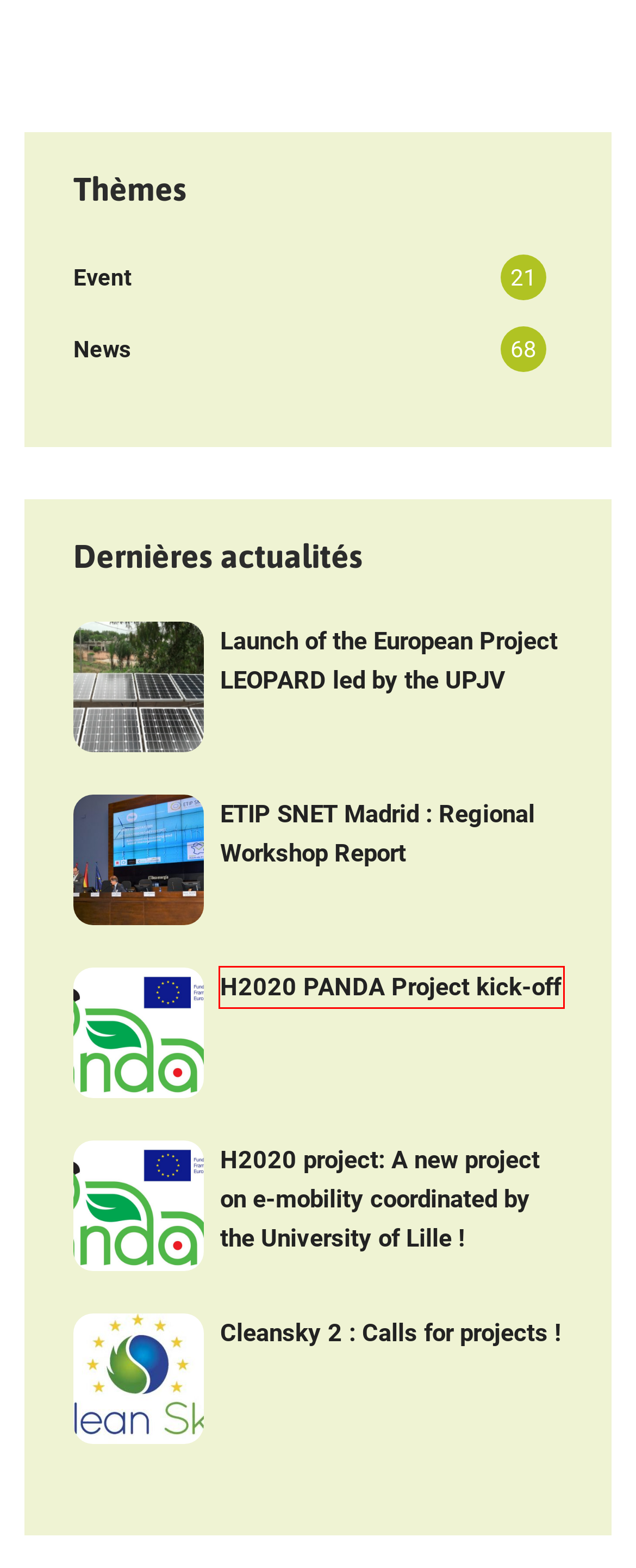Given a webpage screenshot with a red bounding box around a UI element, choose the webpage description that best matches the new webpage after clicking the element within the bounding box. Here are the candidates:
A. H2020 project: A new project on e-mobility coordinated by the University of Lille ! - Le Pôle MEDEE
B. ETIP SNET Madrid : Regional Workshop Report - Le Pôle MEDEE
C. Mentions légales - Le Pôle MEDEE
D. H2020 PANDA Project kick-off - Le Pôle MEDEE
E. Cleansky 2 : Calls for projects ! - Le Pôle MEDEE
F. Présentation - Le Pôle MEDEE
G. Event - Le Pôle MEDEE
H. Launch of the European Project LEOPARD led by the UPJV - Le Pôle MEDEE

D